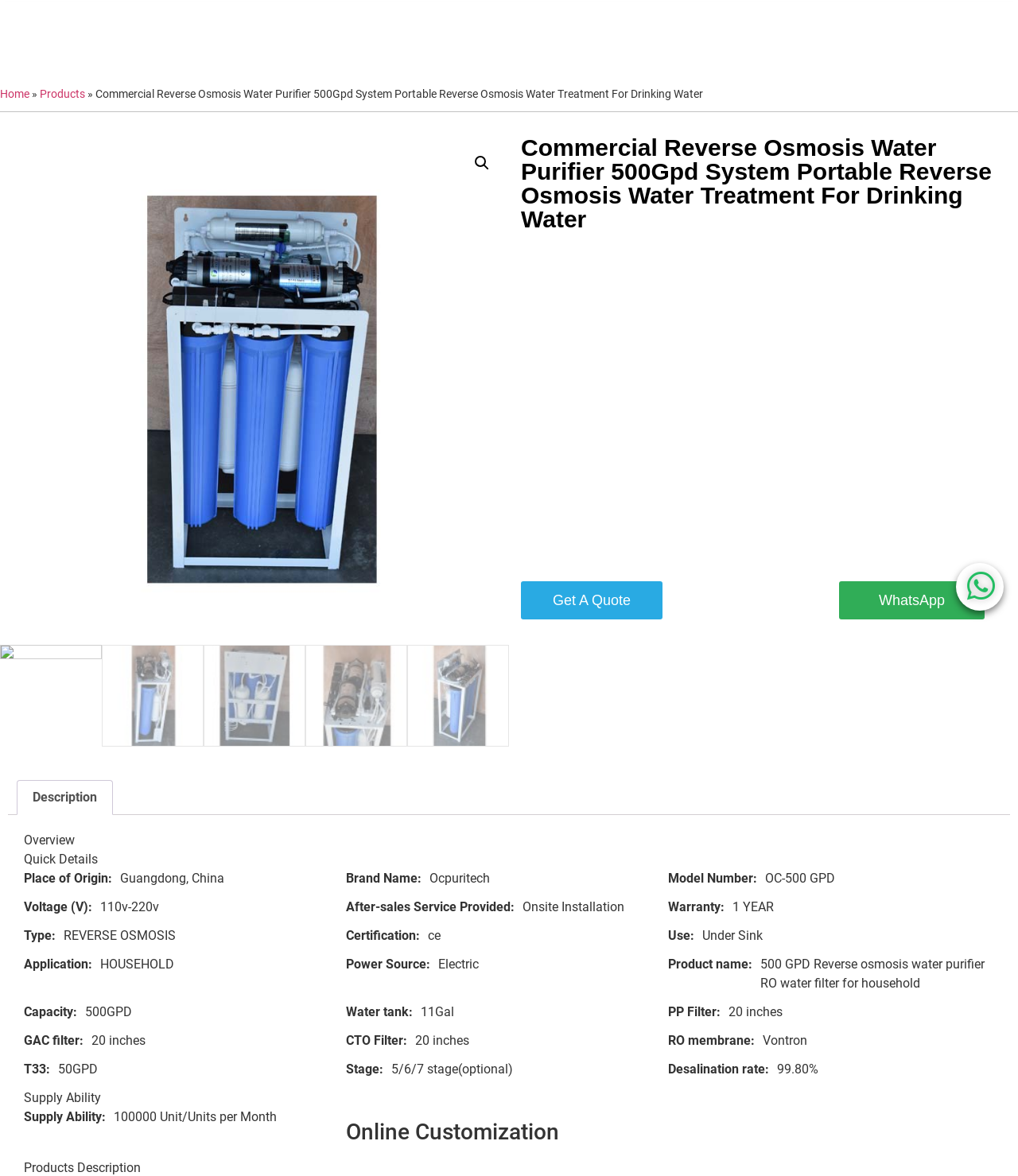Could you specify the bounding box coordinates for the clickable section to complete the following instruction: "Click the 'Get A Quote' button"?

[0.512, 0.495, 0.651, 0.527]